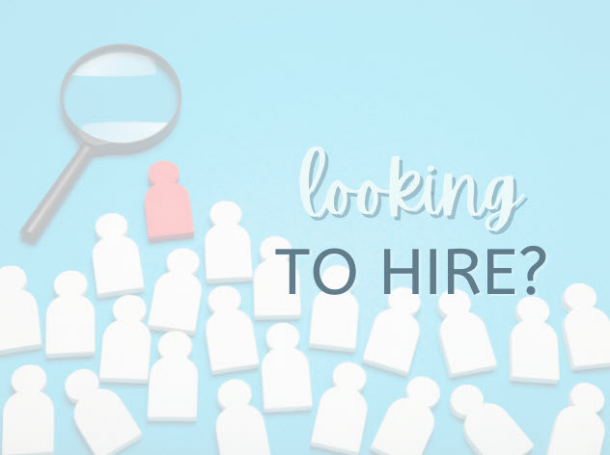How many character silhouettes are in the foreground?
Could you answer the question in a detailed manner, providing as much information as possible?

The caption describes a group of simplistic, white character silhouettes in the foreground, but it does not provide an exact number. Therefore, the answer is simply 'a group'.